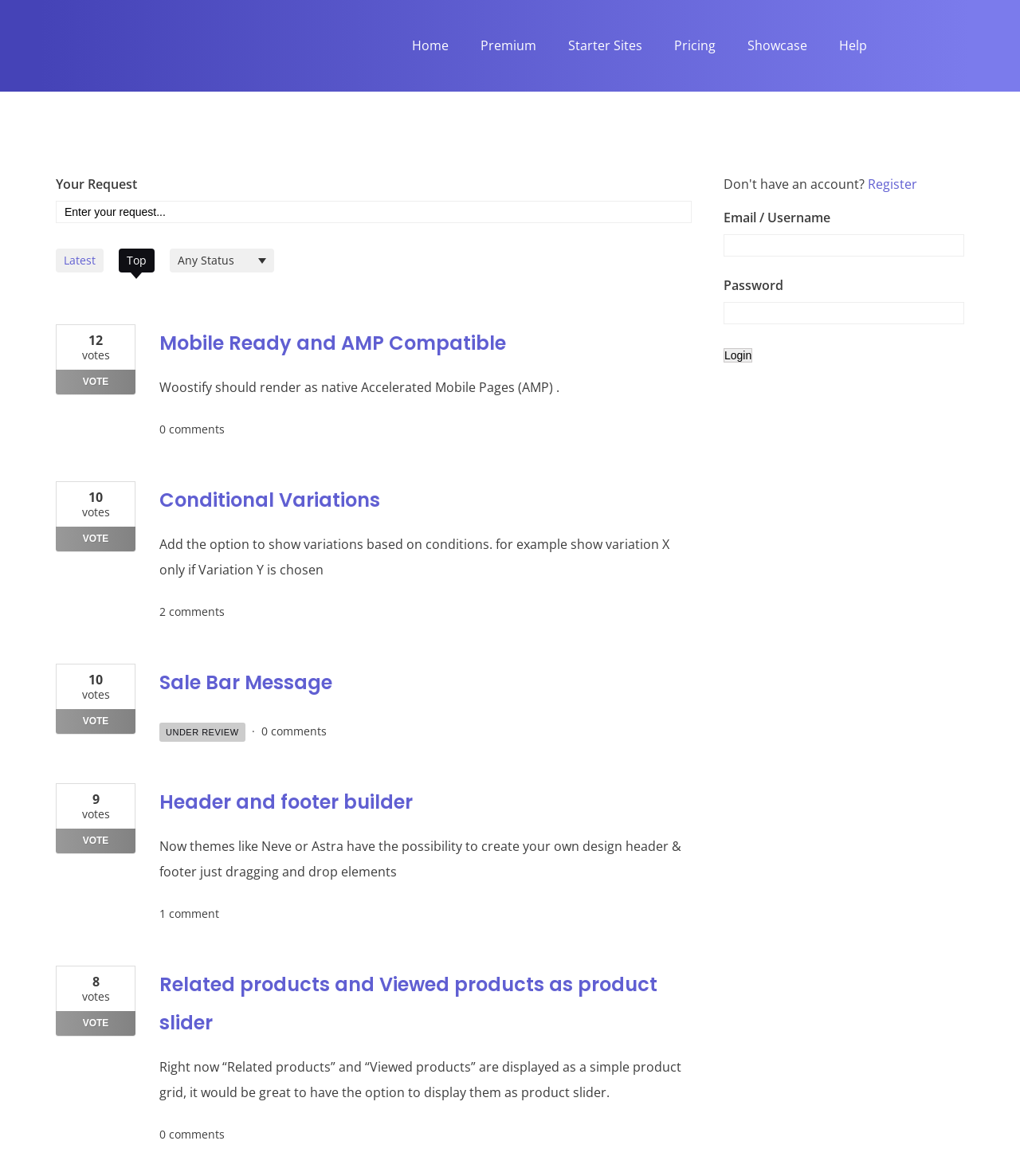Please specify the bounding box coordinates of the region to click in order to perform the following instruction: "Enter your request in the textbox".

[0.055, 0.171, 0.678, 0.19]